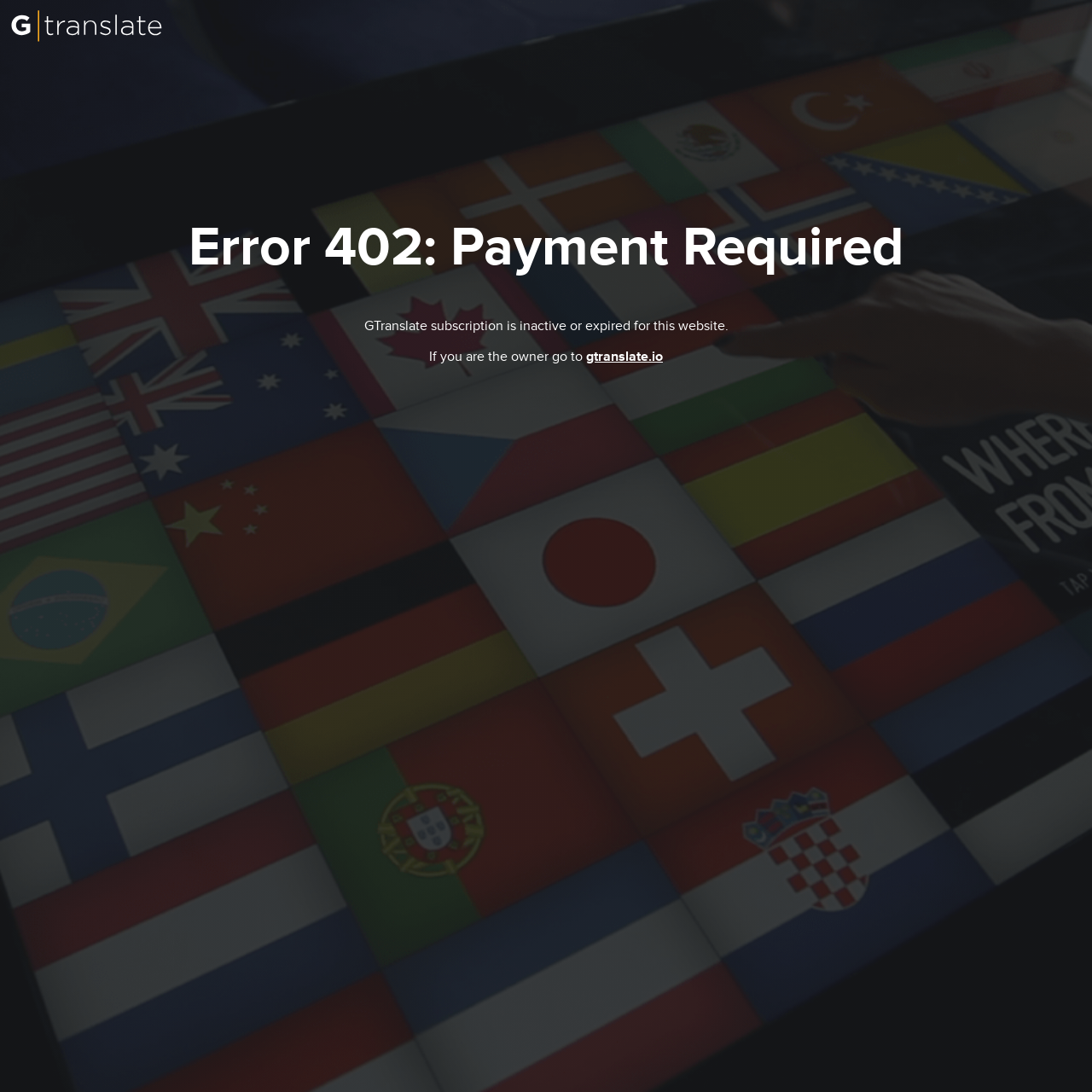Specify the bounding box coordinates (top-left x, top-left y, bottom-right x, bottom-right y) of the UI element in the screenshot that matches this description: gtranslate.io

[0.537, 0.318, 0.607, 0.334]